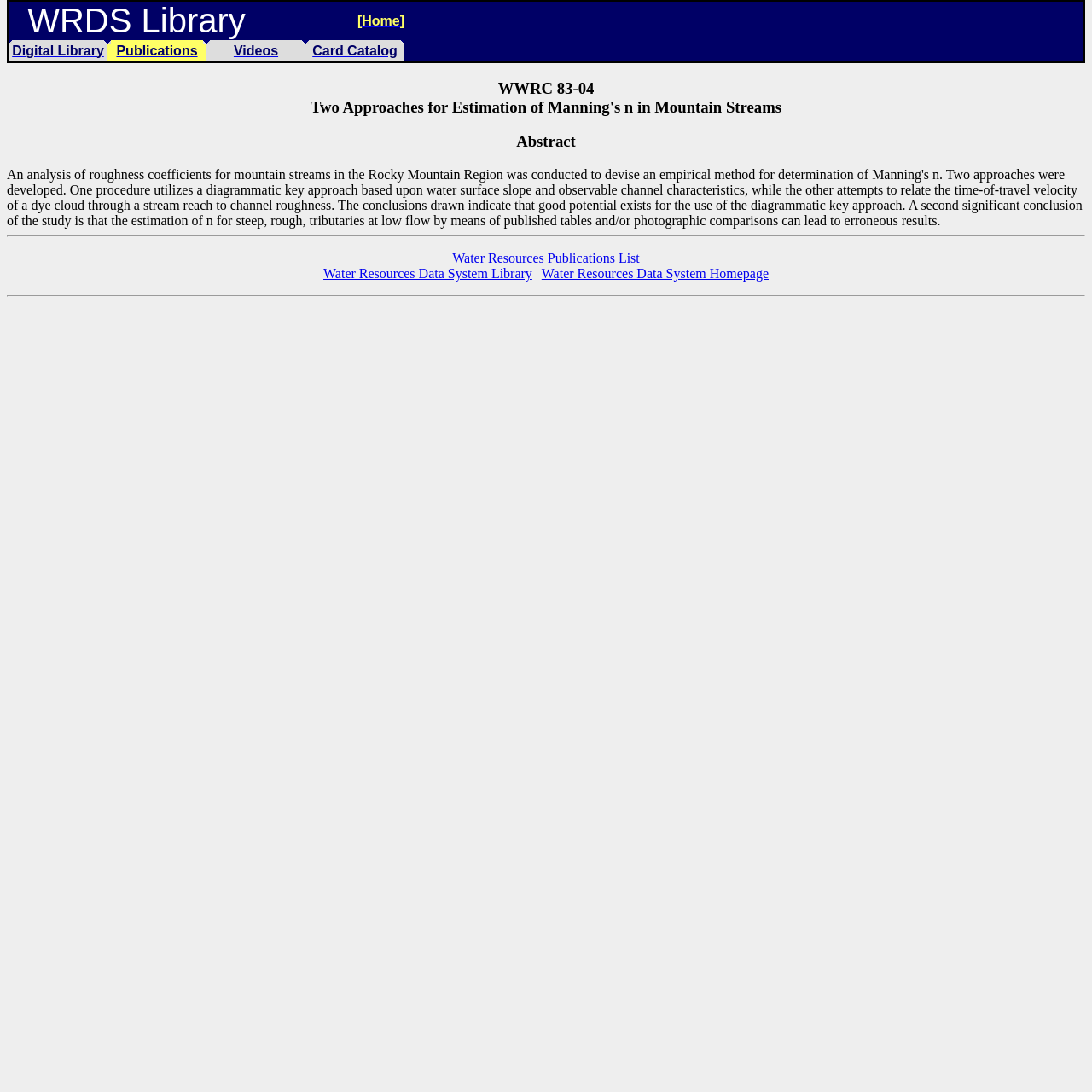Observe the image and answer the following question in detail: What is the orientation of the separator below the heading?

The question can be answered by looking at the separator element below the heading, which has an orientation of 'horizontal'.